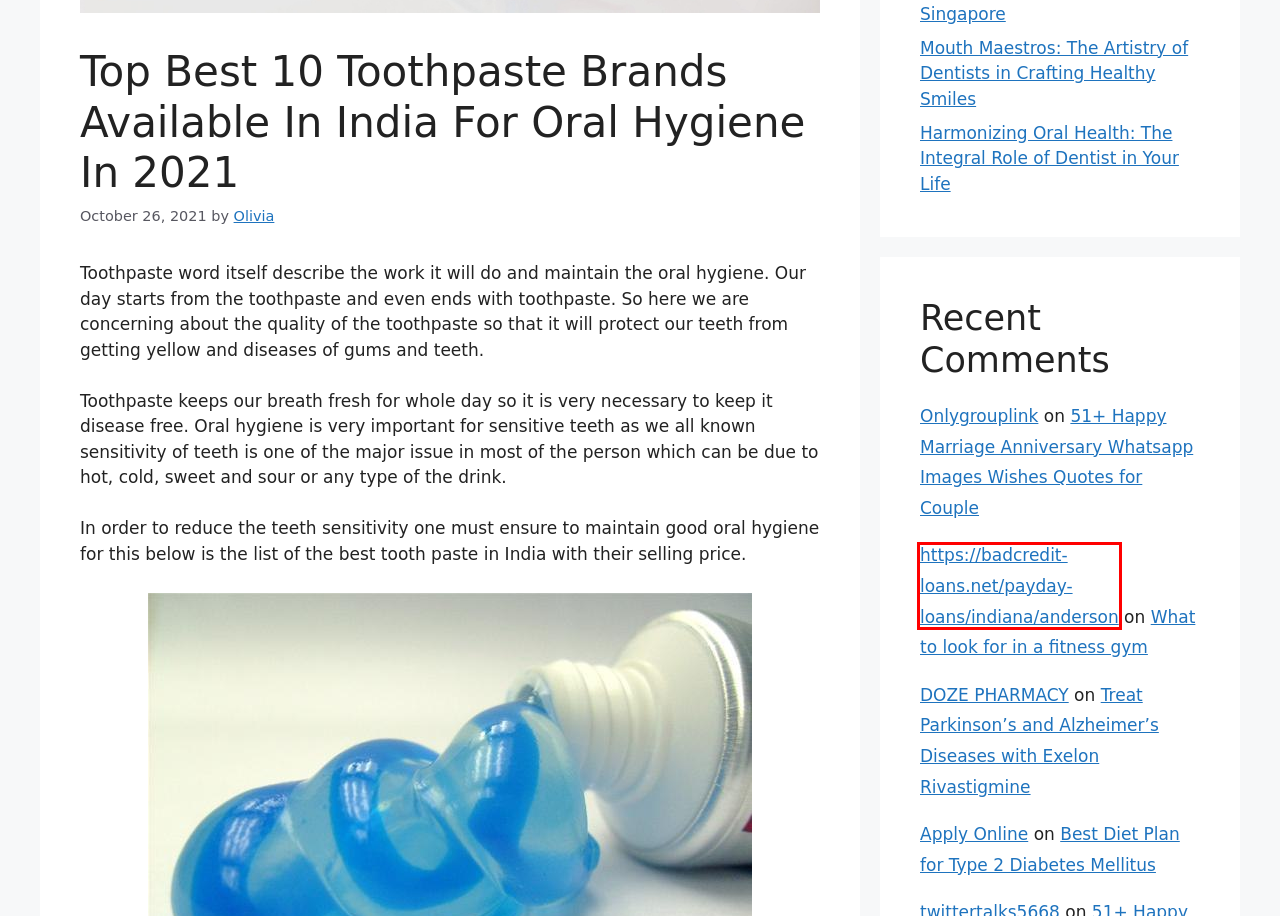You have a screenshot of a webpage with a red rectangle bounding box around a UI element. Choose the best description that matches the new page after clicking the element within the bounding box. The candidate descriptions are:
A. What to look for in a fitness gym
B. Guaranteed Approval Payday Loans up to $1000 in Anderson, IN - No Bank Account
C. Treat Parkinson’s and Alzheimer’s Diseases with Exelon Rivastigmine
D. Mouth Maestros: The Artistry of Dentists in Crafting Healthy Smiles
E. Bad Credit Personal Loans in Jacksonville, FL with Guaranteed Approval - No Bank Account
F. Best Diet Plan for Type 2 Diabetes Mellitus
G. 51+ Happy Marriage Anniversary Whatsapp Images Wishes Quotes for Couple
H. Harmonizing Oral Health: The Integral Role of Dentist in Your Life

B